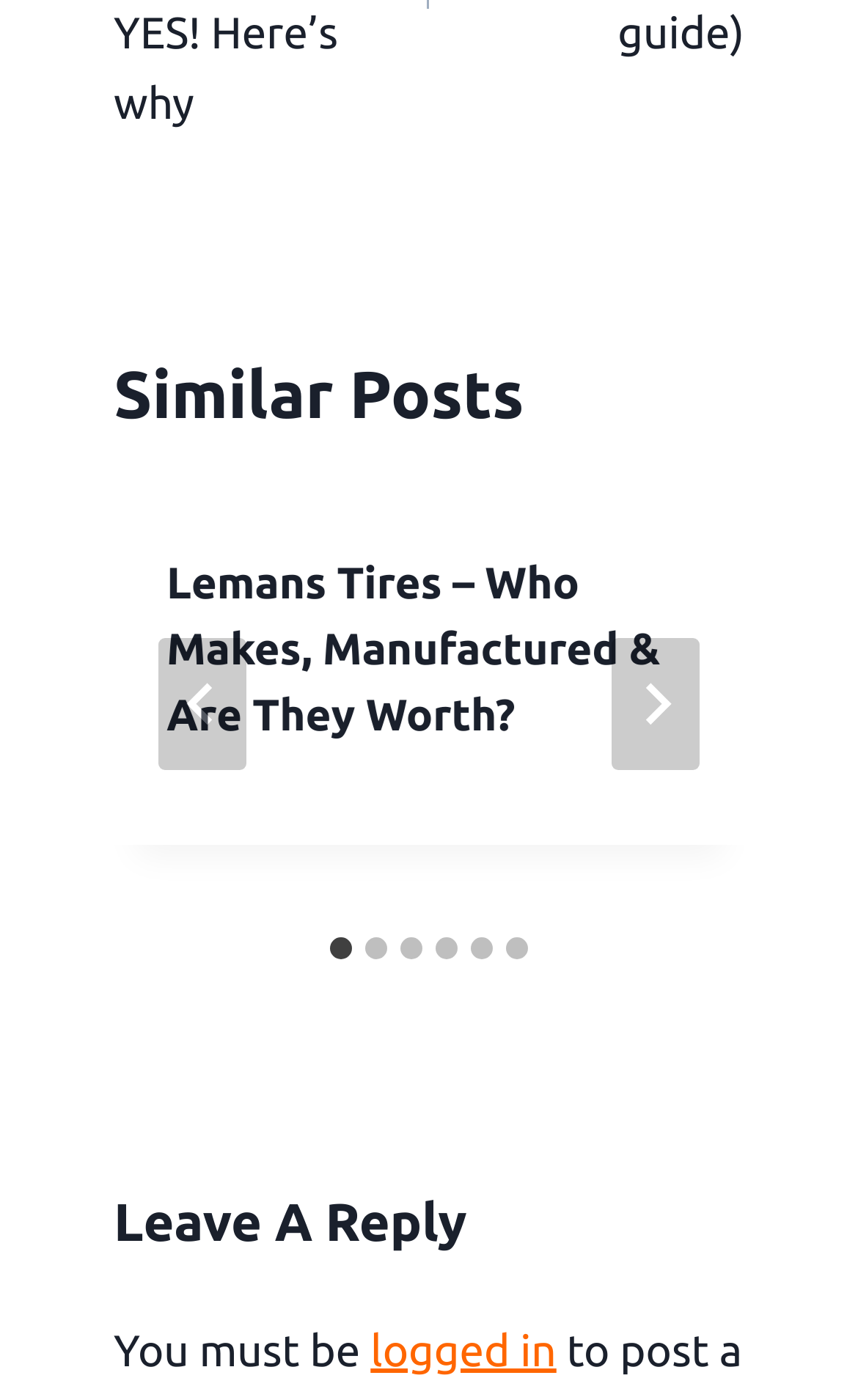Locate the bounding box coordinates of the element I should click to achieve the following instruction: "Click the 'Next' button".

[0.714, 0.455, 0.816, 0.55]